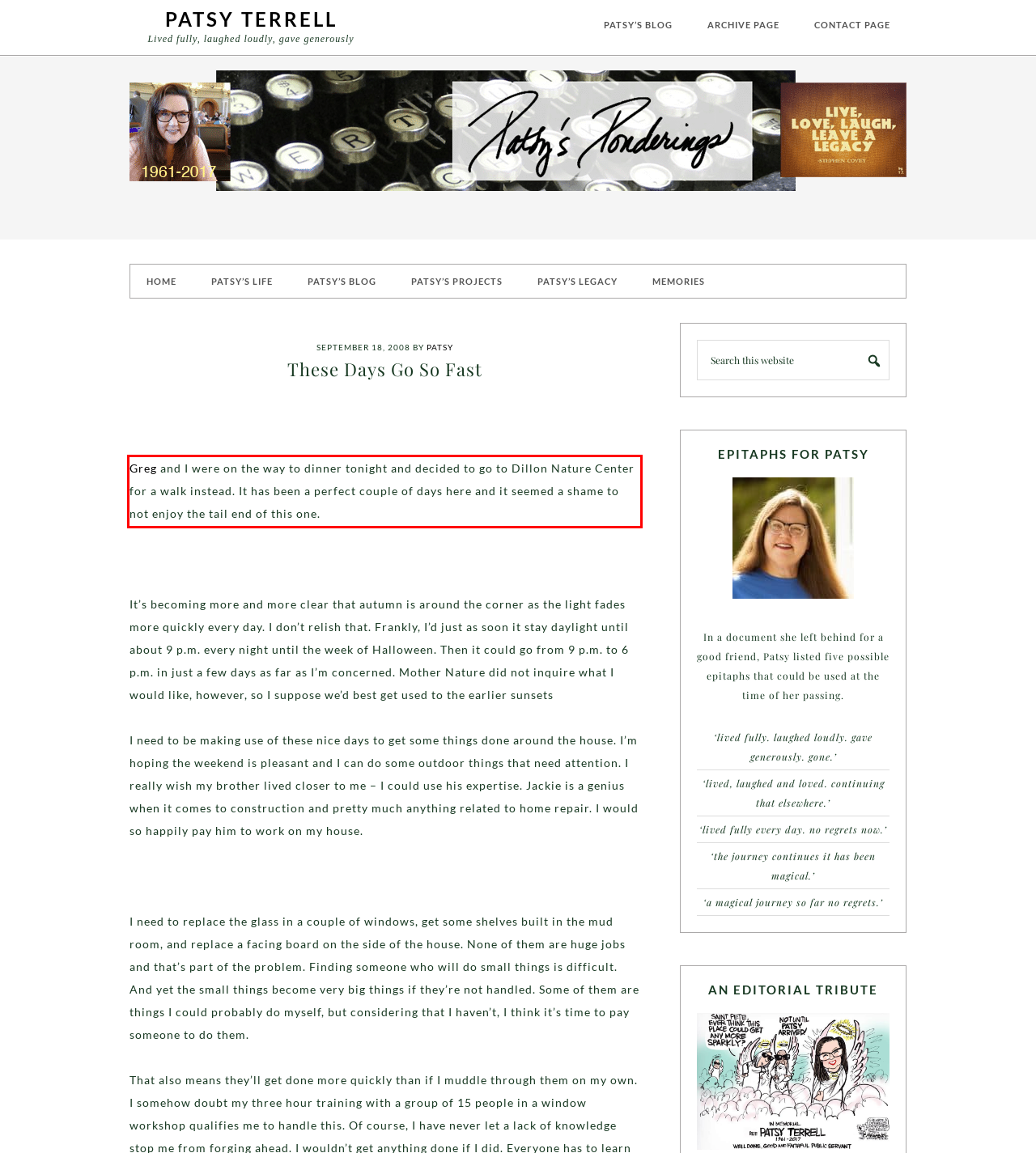Given a screenshot of a webpage, identify the red bounding box and perform OCR to recognize the text within that box.

Greg and I were on the way to dinner tonight and decided to go to Dillon Nature Center for a walk instead. It has been a perfect couple of days here and it seemed a shame to not enjoy the tail end of this one.